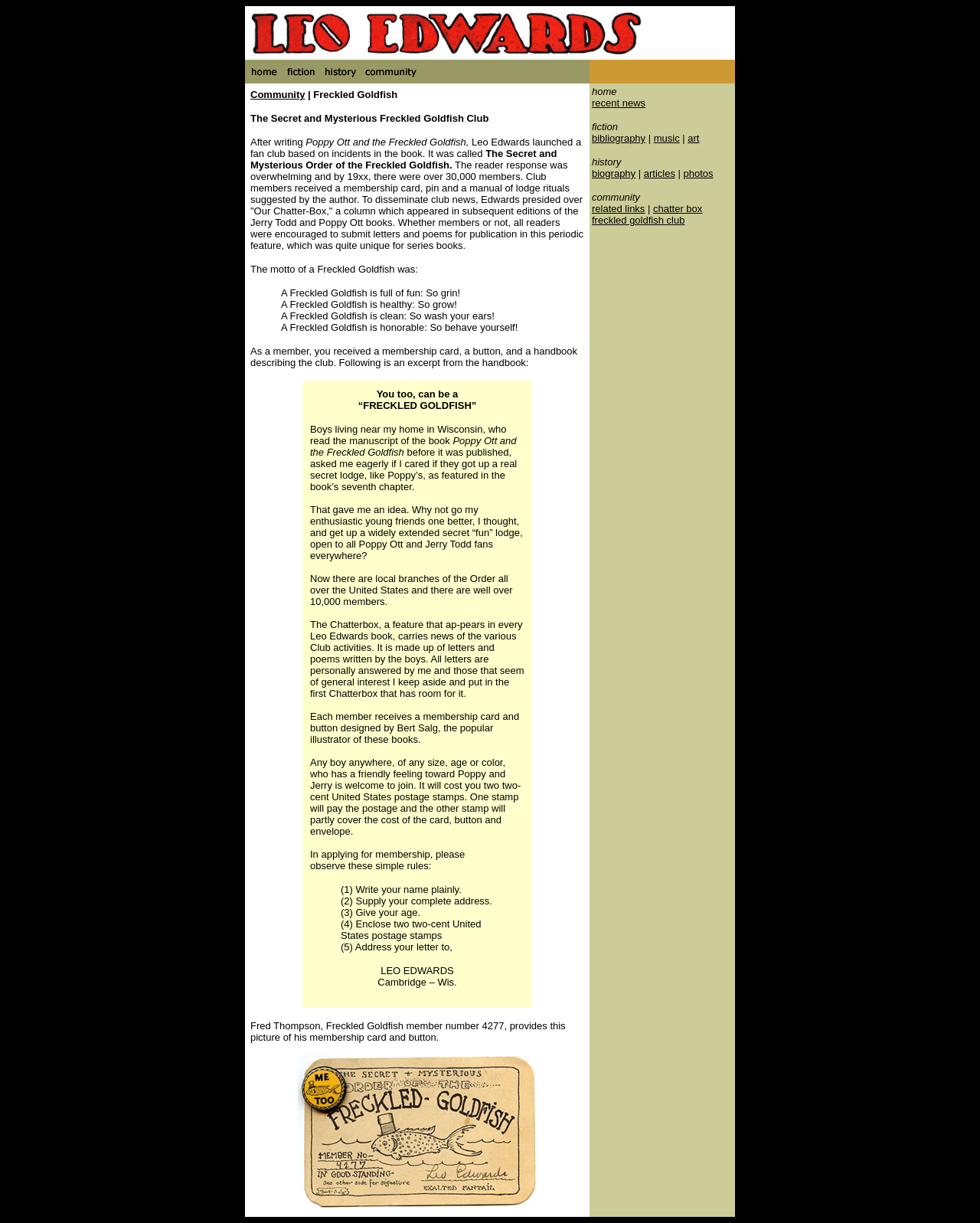What is the name of the fan club?
Give a one-word or short-phrase answer derived from the screenshot.

Freckled Goldfish Club